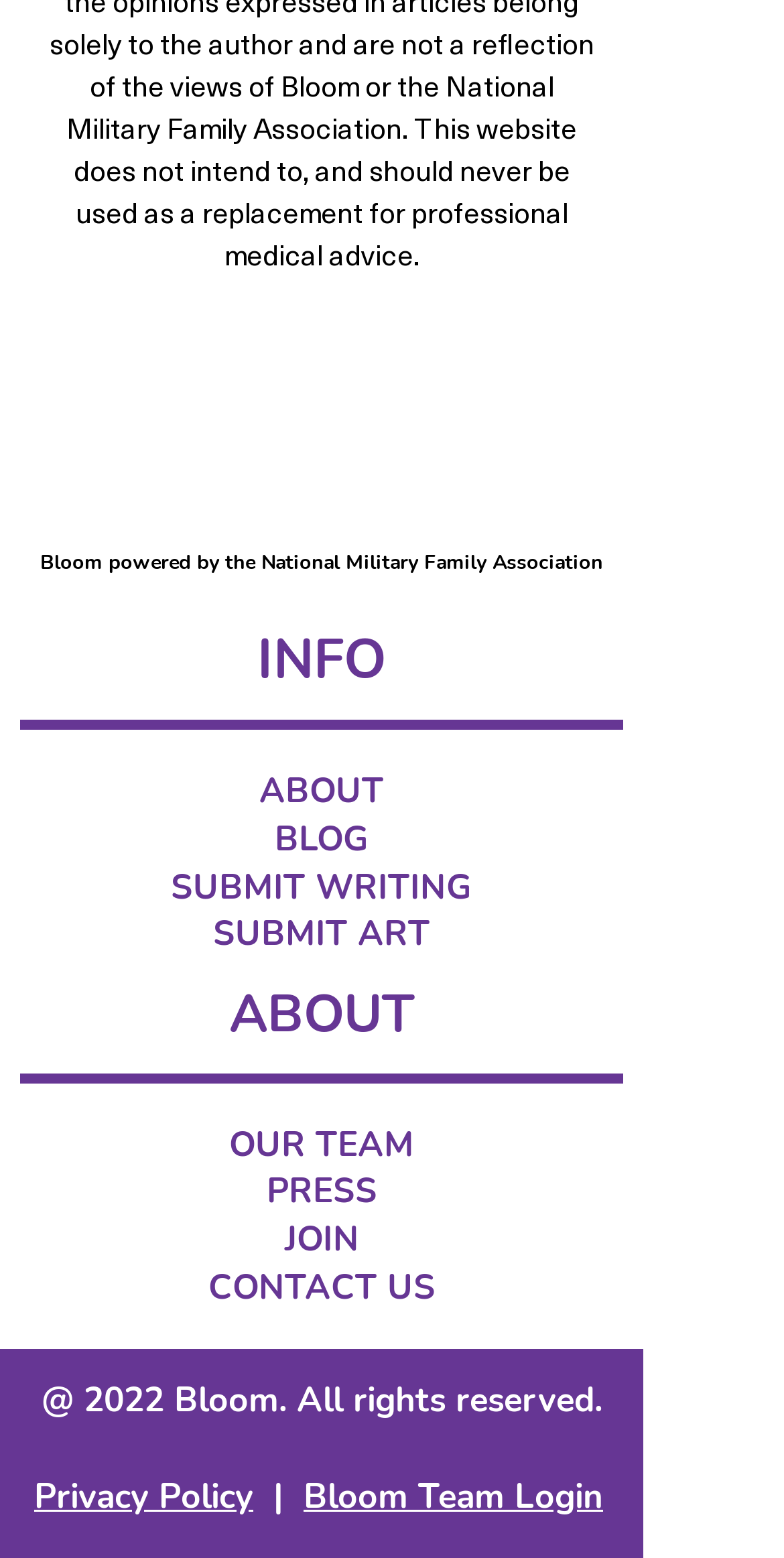Please provide the bounding box coordinates in the format (top-left x, top-left y, bottom-right x, bottom-right y). Remember, all values are floating point numbers between 0 and 1. What is the bounding box coordinate of the region described as: Bloom Team Login

[0.387, 0.945, 0.769, 0.975]